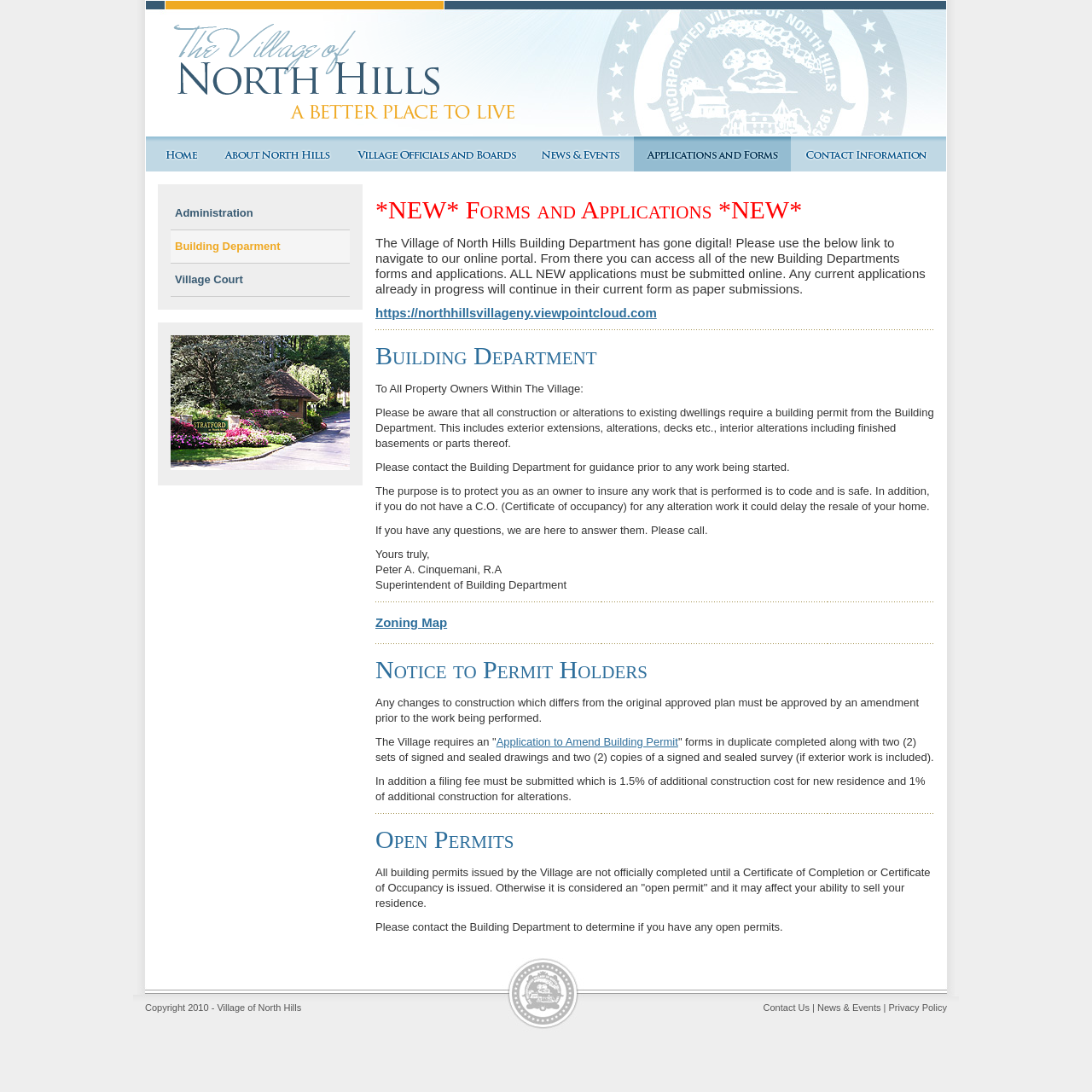Pinpoint the bounding box coordinates for the area that should be clicked to perform the following instruction: "Check the Notice to Permit Holders".

[0.344, 0.602, 0.855, 0.625]